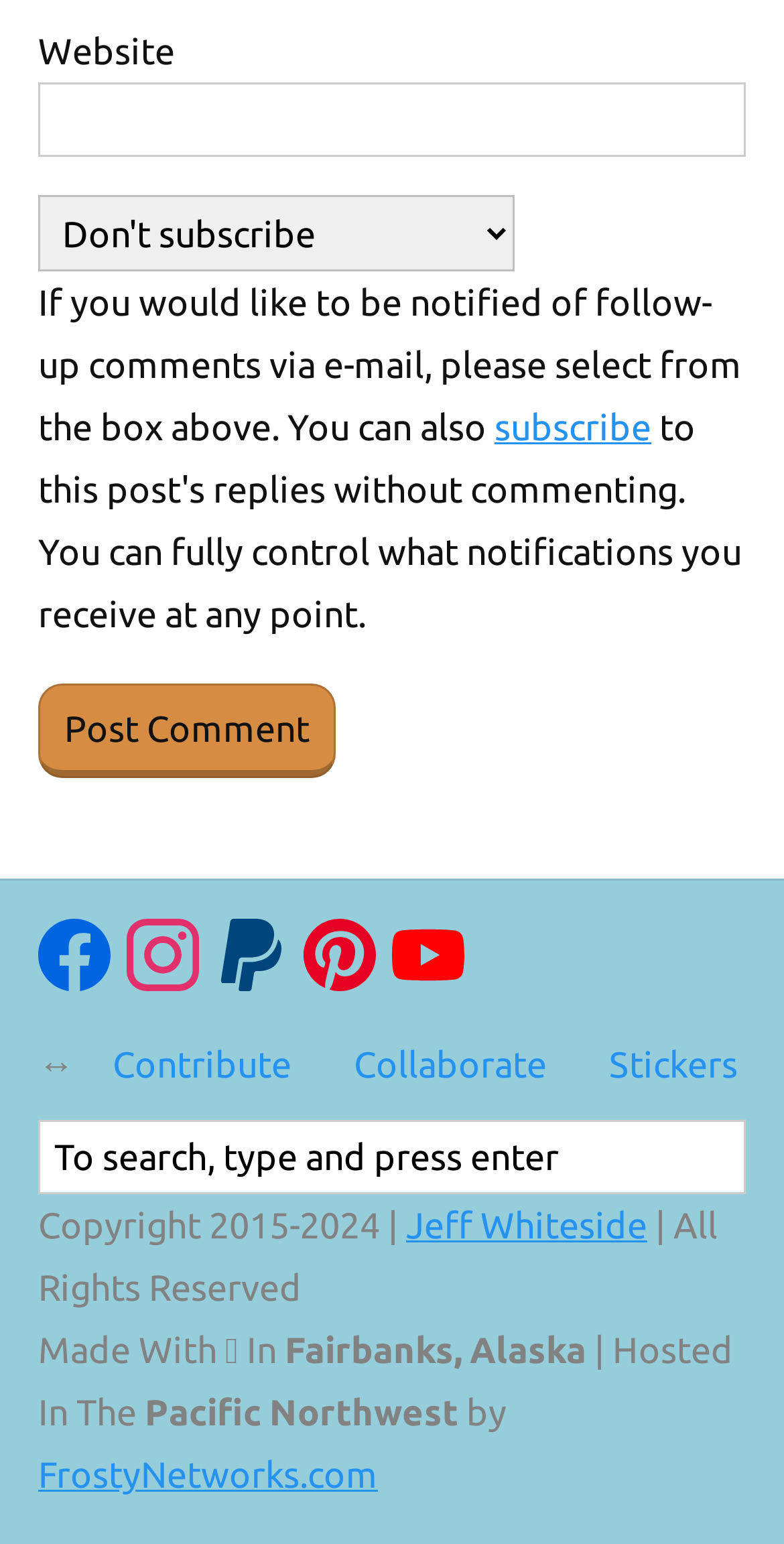What is the purpose of the combobox? Refer to the image and provide a one-word or short phrase answer.

To select notification options